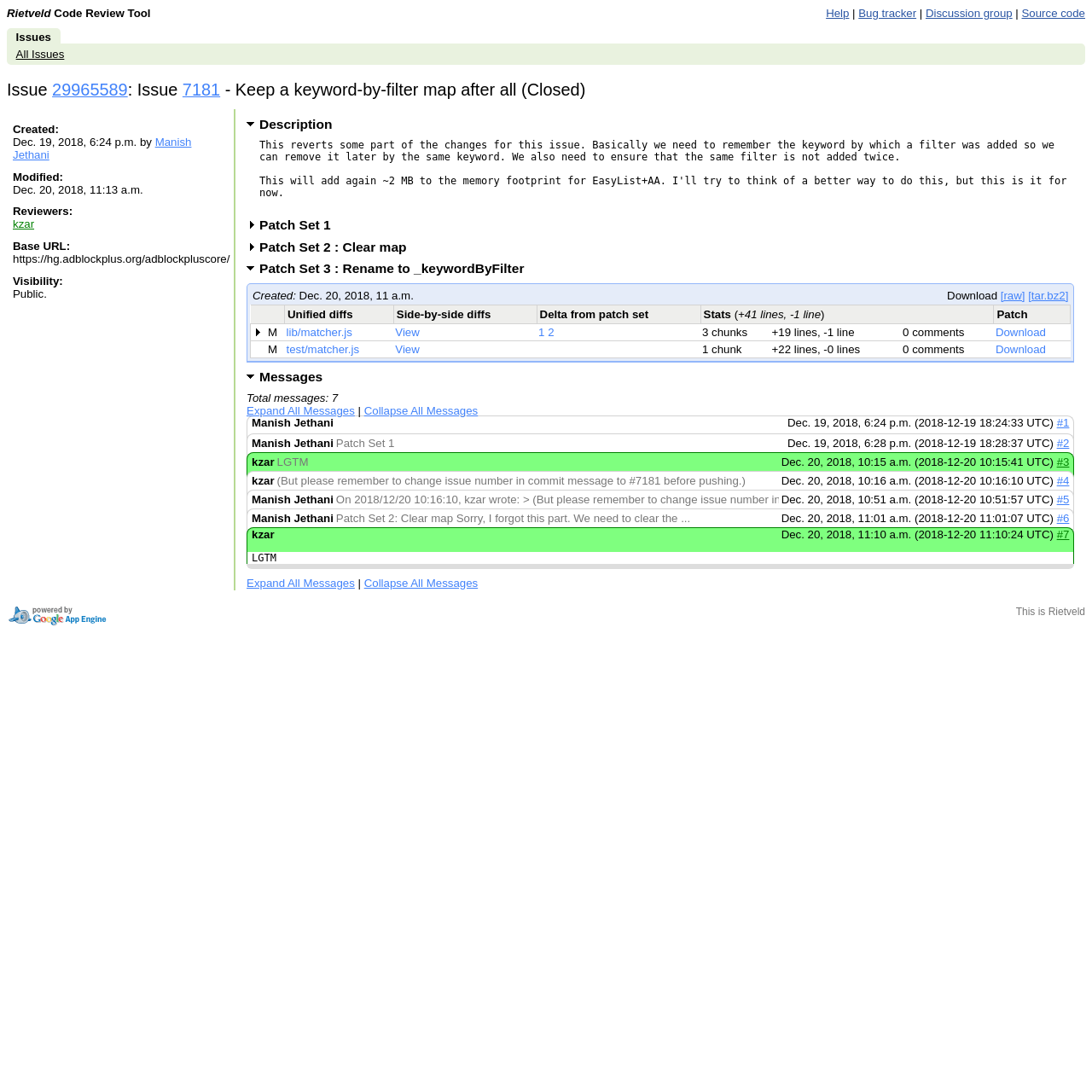Can you provide the bounding box coordinates for the element that should be clicked to implement the instruction: "Click on 'Help'"?

[0.756, 0.006, 0.778, 0.018]